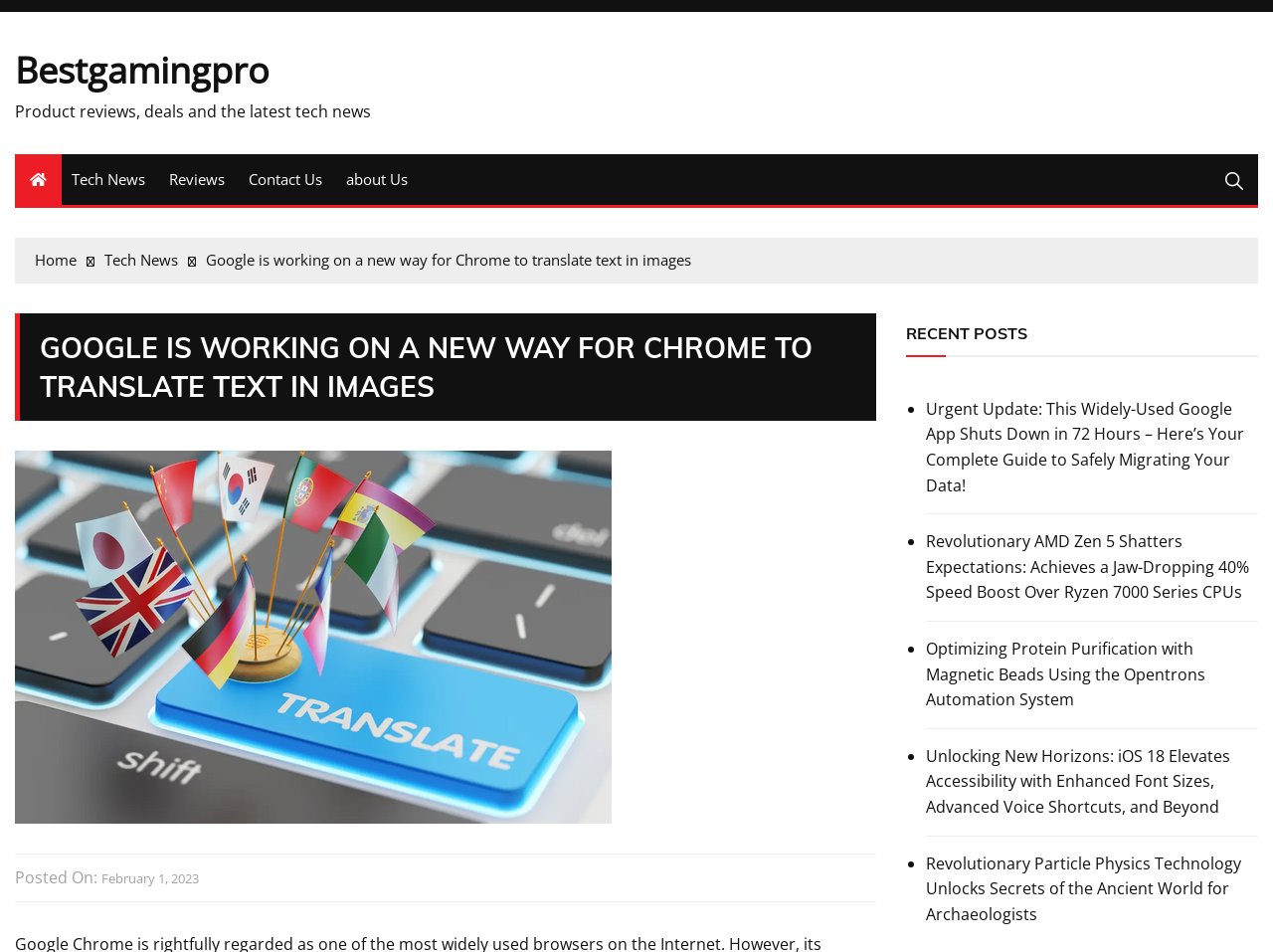How many recent posts are listed?
Please look at the screenshot and answer using one word or phrase.

4